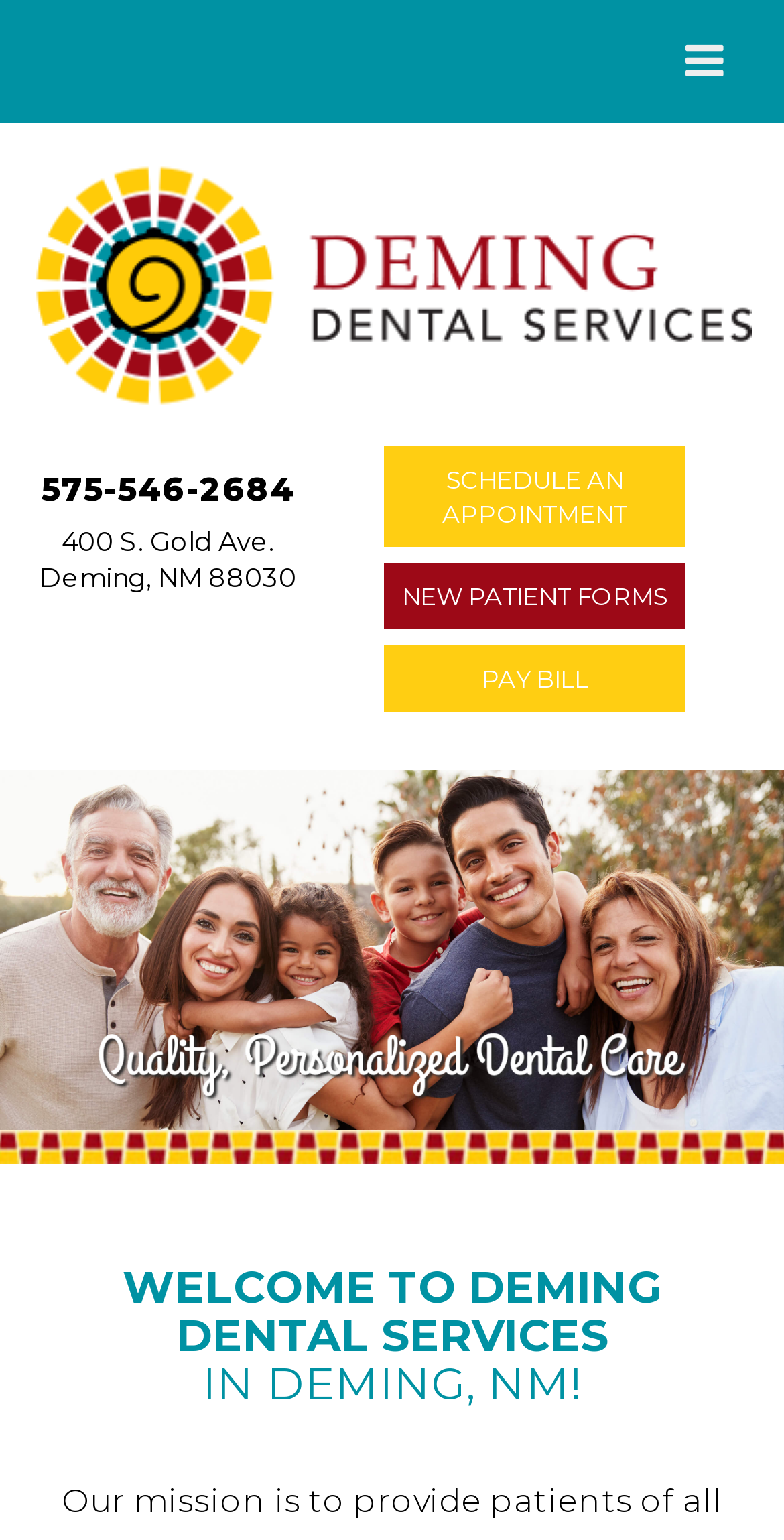How many links are there at the top of the page?
Using the visual information from the image, give a one-word or short-phrase answer.

4